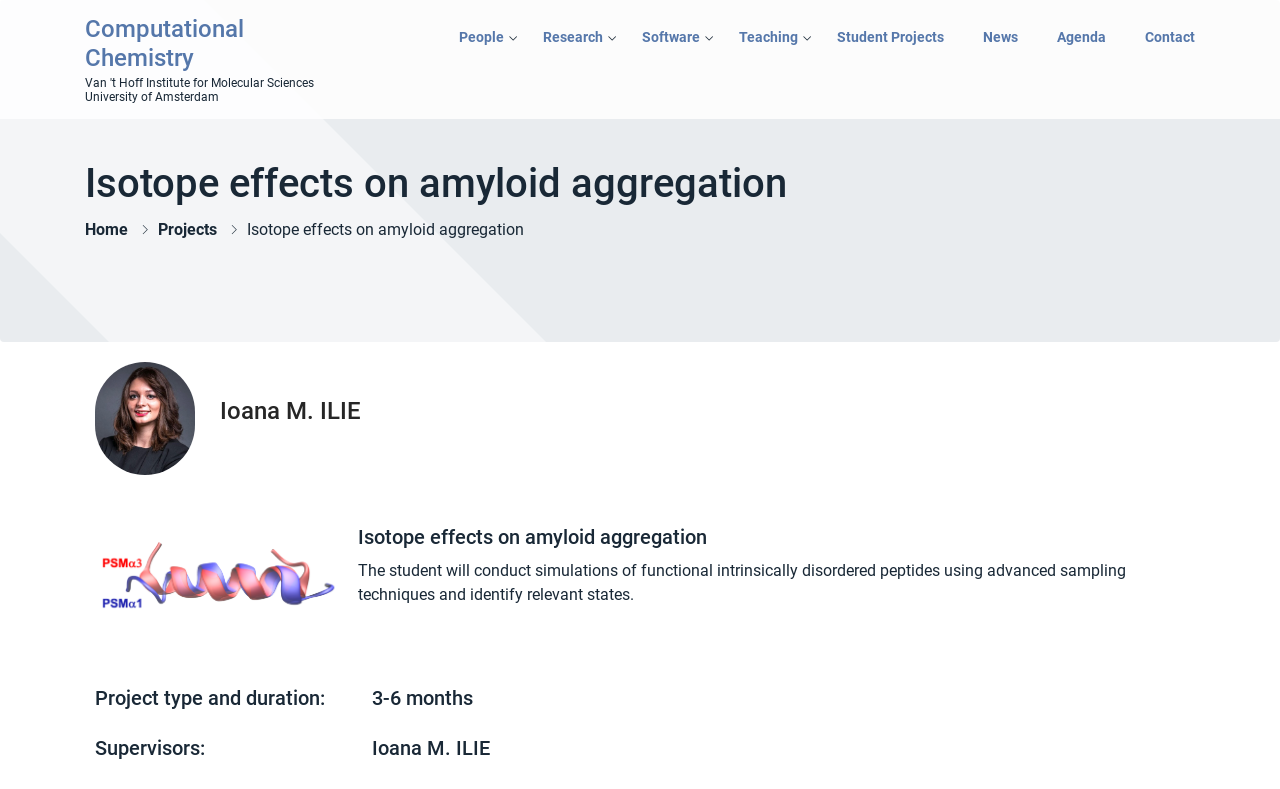Predict the bounding box coordinates of the area that should be clicked to accomplish the following instruction: "Check project supervisors". The bounding box coordinates should consist of four float numbers between 0 and 1, i.e., [left, top, right, bottom].

[0.291, 0.935, 0.926, 0.961]